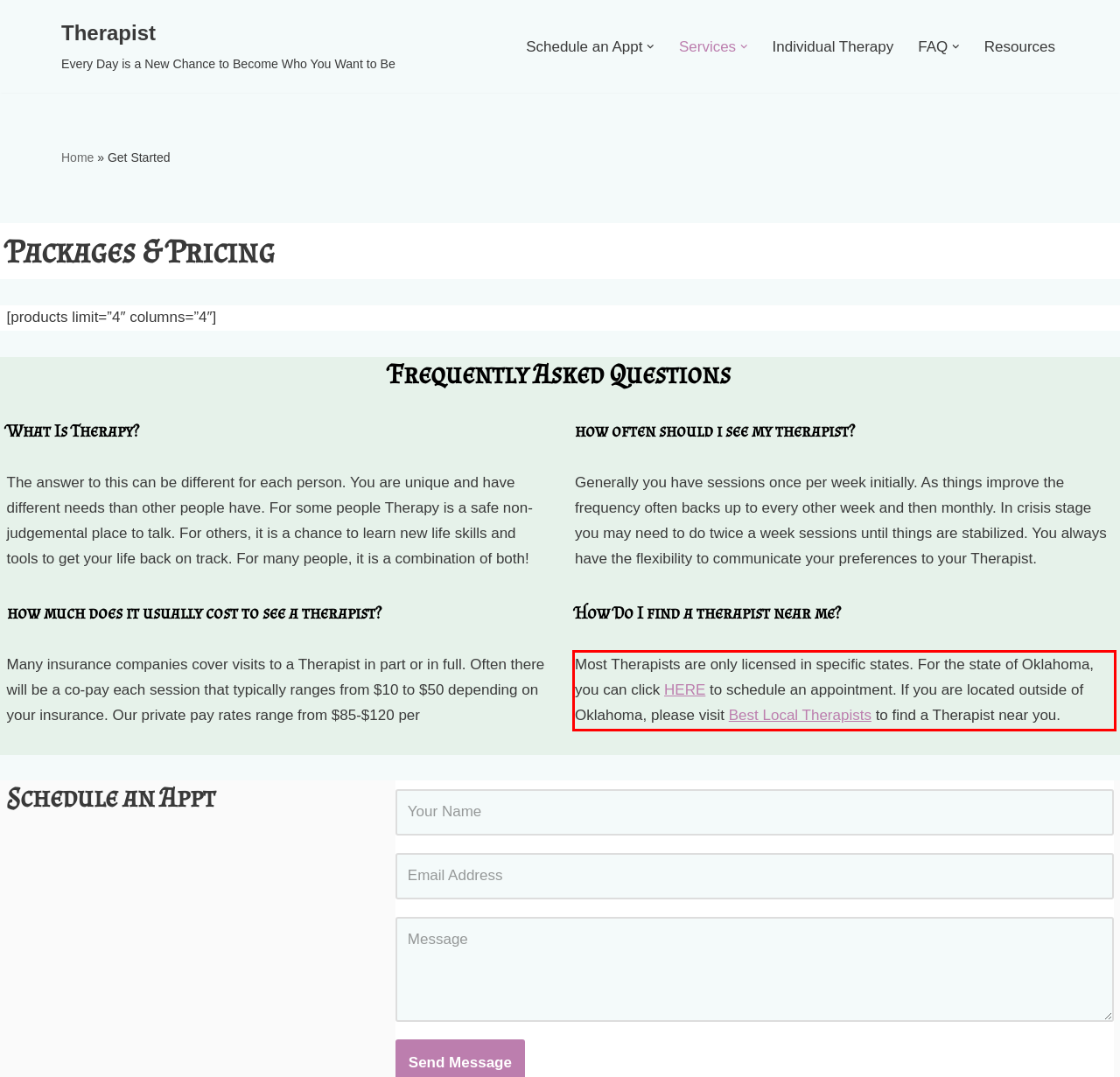You are given a webpage screenshot with a red bounding box around a UI element. Extract and generate the text inside this red bounding box.

Most Therapists are only licensed in specific states. For the state of Oklahoma, you can click HERE to schedule an appointment. If you are located outside of Oklahoma, please visit Best Local Therapists to find a Therapist near you.